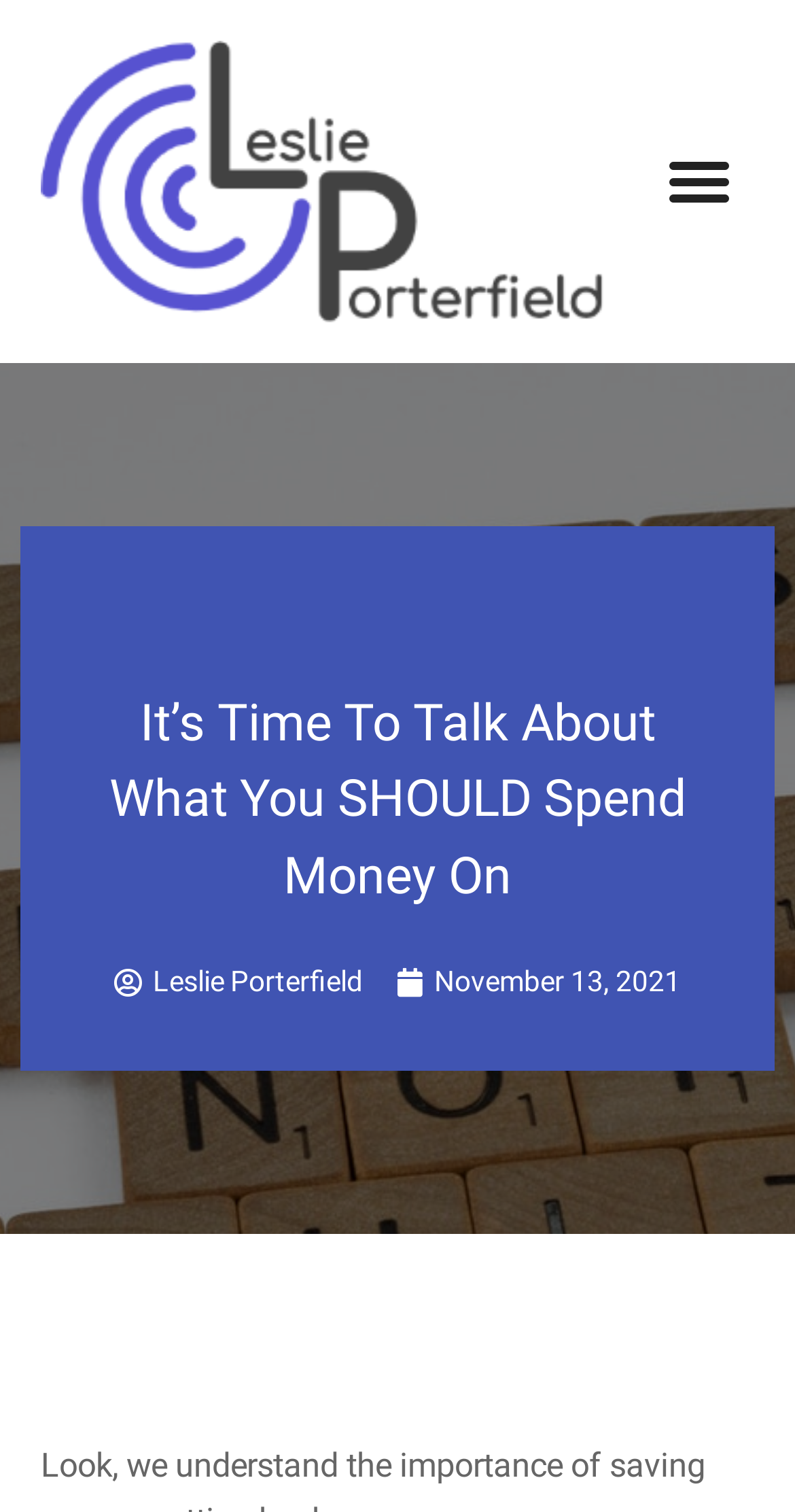Please extract and provide the main headline of the webpage.

It’s Time To Talk About What You SHOULD Spend Money On